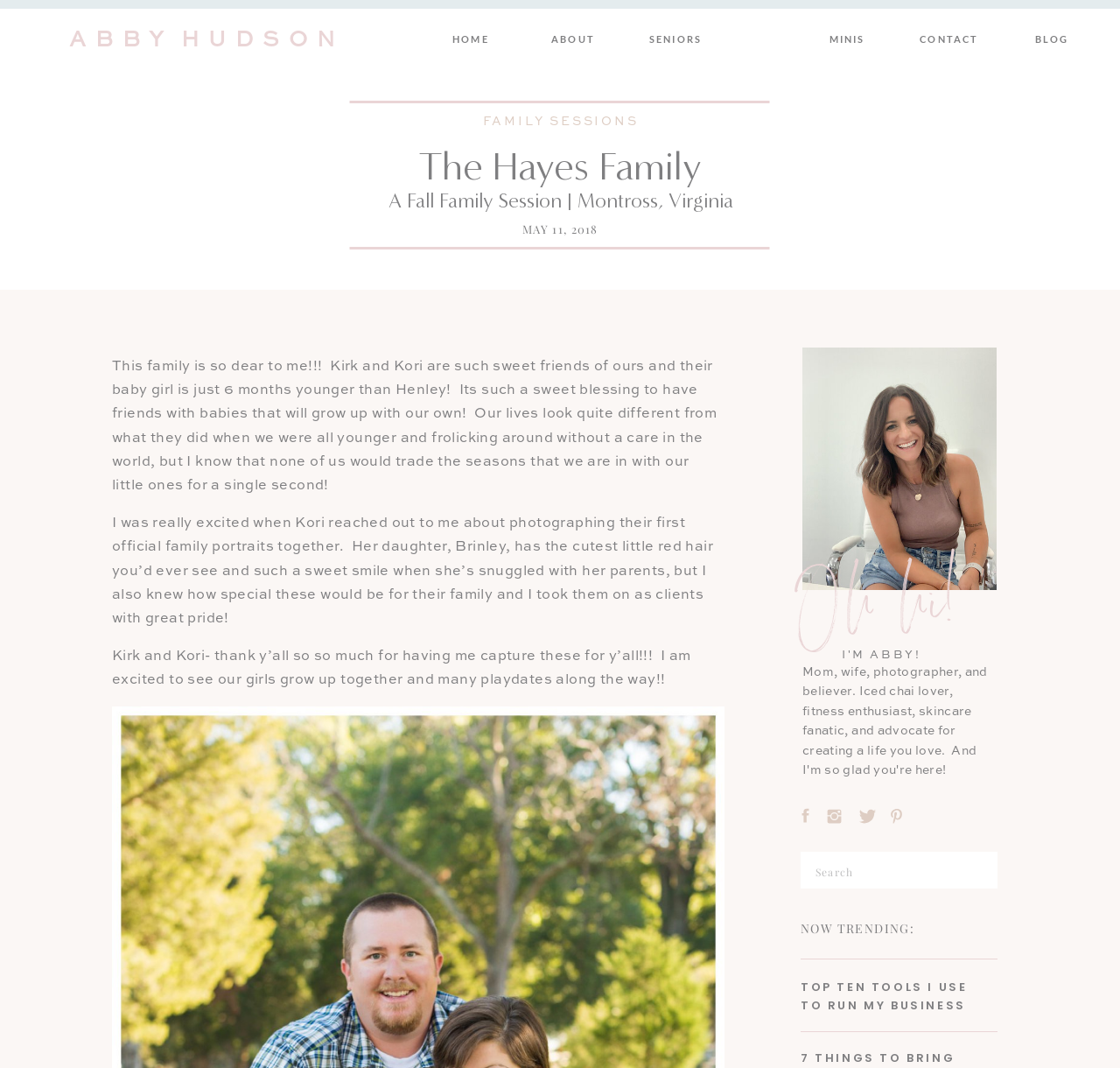Locate the bounding box coordinates of the item that should be clicked to fulfill the instruction: "Click CONTACT".

[0.821, 0.031, 0.874, 0.042]